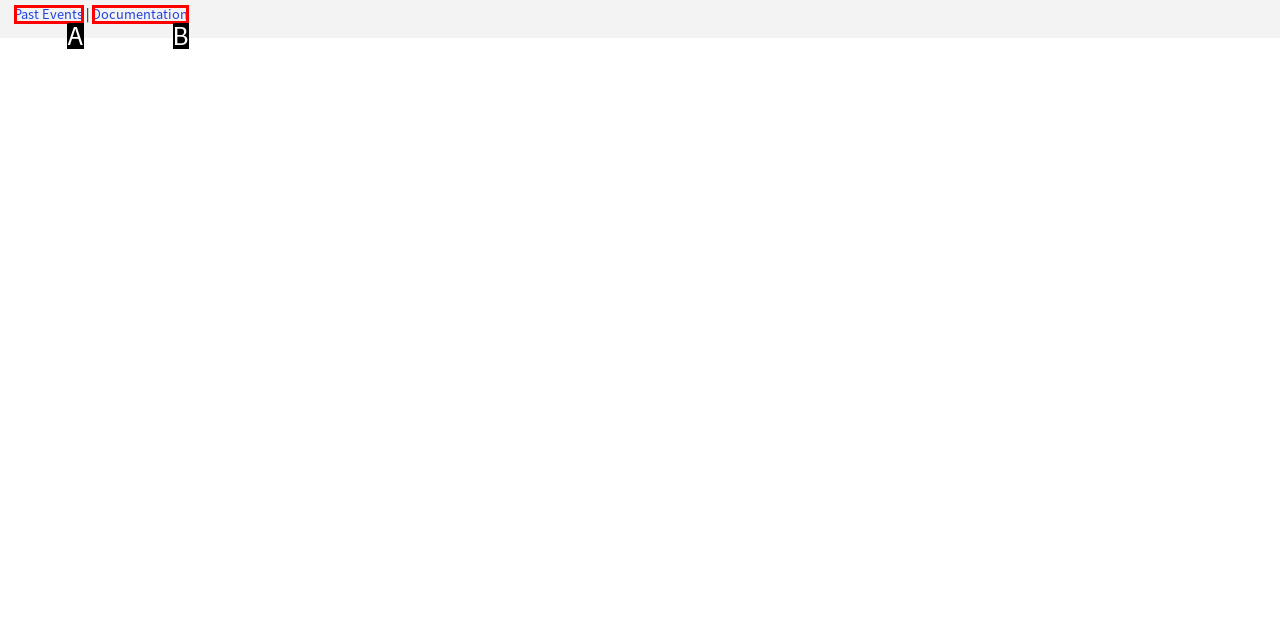Given the description: Past Events, identify the corresponding option. Answer with the letter of the appropriate option directly.

A